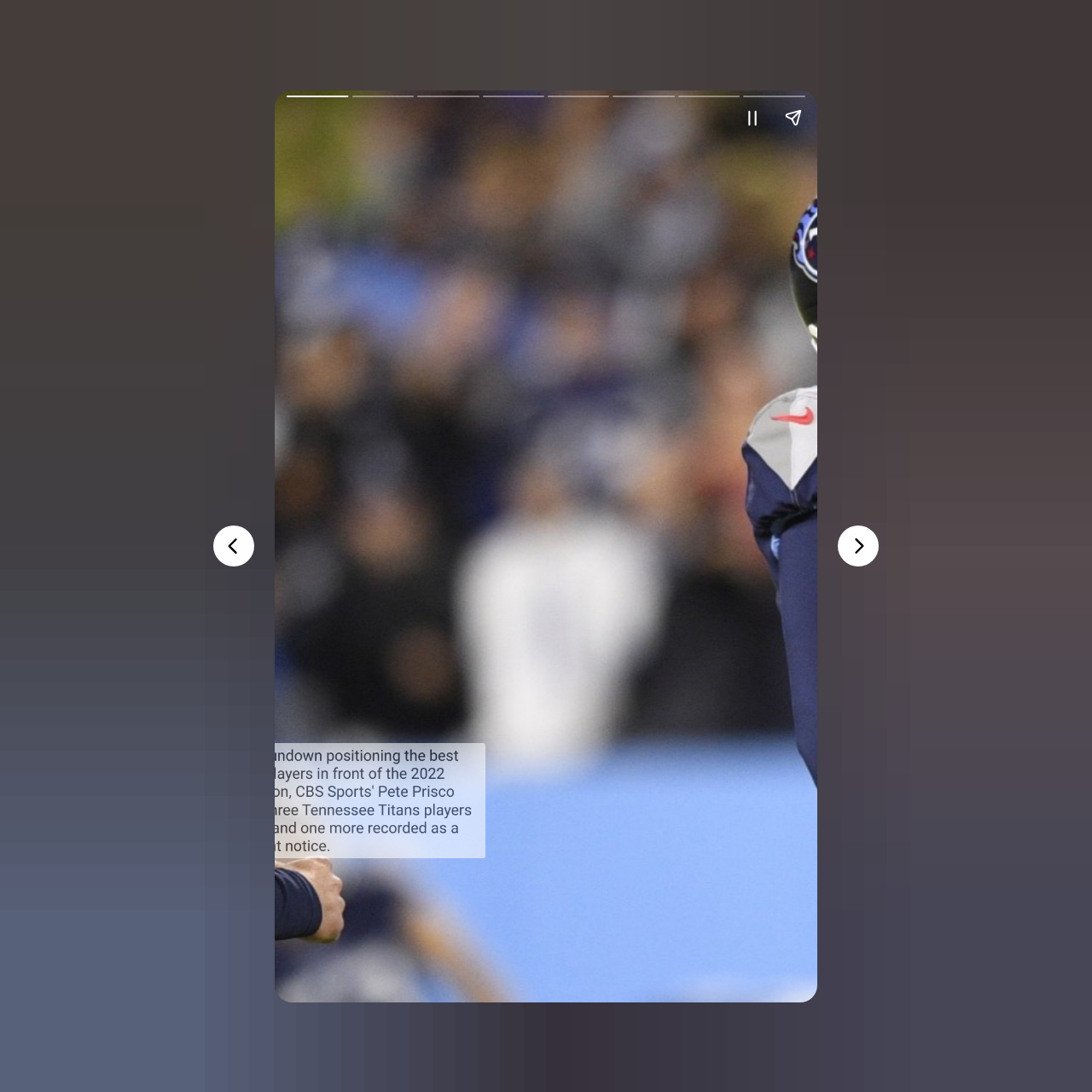Offer a thorough description of the webpage.

The webpage appears to be an article discussing the top 100 players in the 2022 mission, specifically highlighting three Tennessee Titans players. 

At the top of the page, there is a canvas element that spans the entire width. Below it, there is a section with two buttons, "Pause story" and "Share story", positioned side by side, with the "Pause story" button on the left and the "Share story" button on the right. These buttons are relatively small and located near the top of the page.

Further down, there are two navigation buttons, "Previous page" and "Next page", positioned on the left and right sides of the page, respectively, and are roughly centered vertically. 

Additionally, there is a complementary section on the left side of the page, which takes up about a quarter of the page's width.